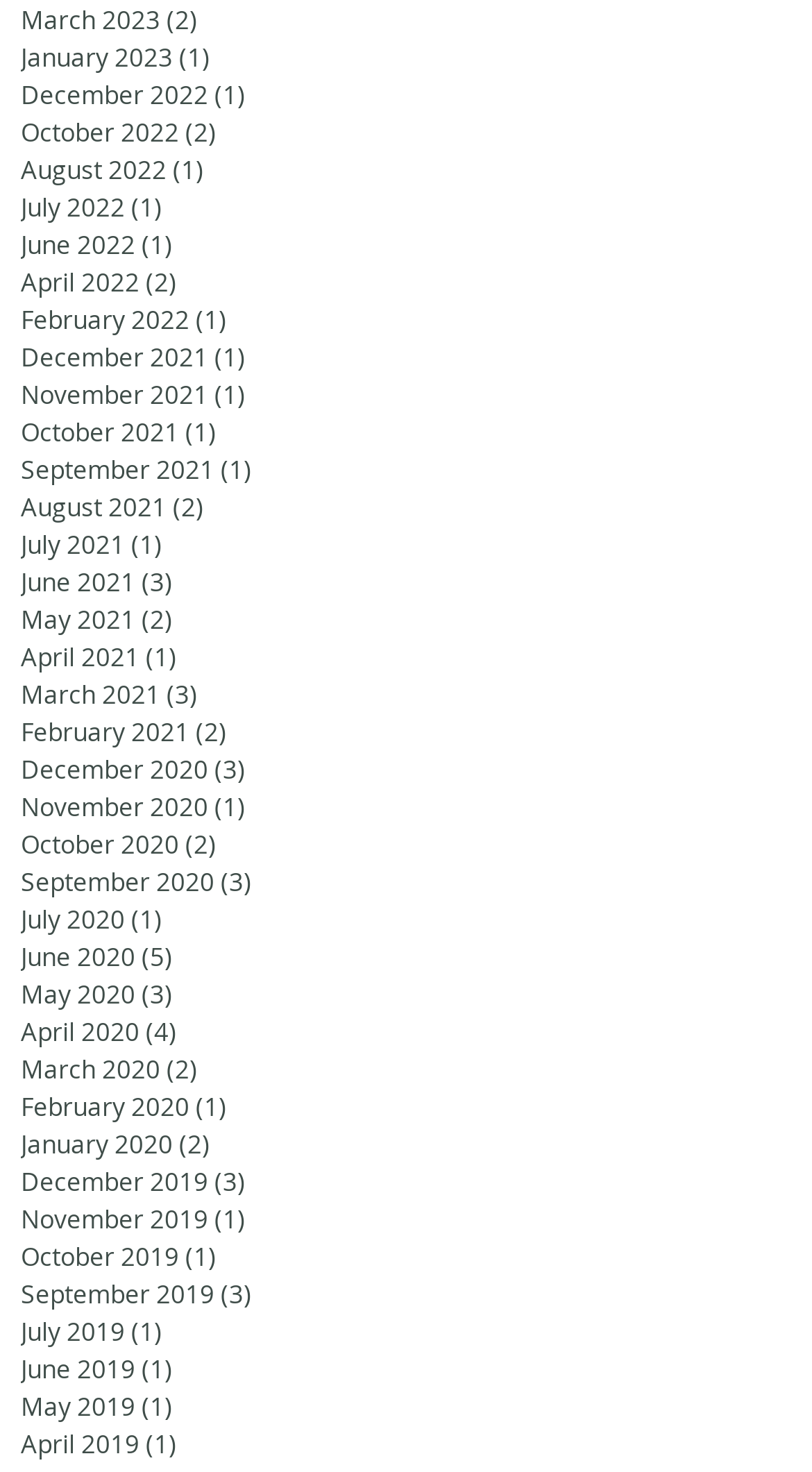Could you please study the image and provide a detailed answer to the question:
How many months have only 1 post?

I counted the number of months with only 1 post by looking at the links and found that there are 14 months with only 1 post.